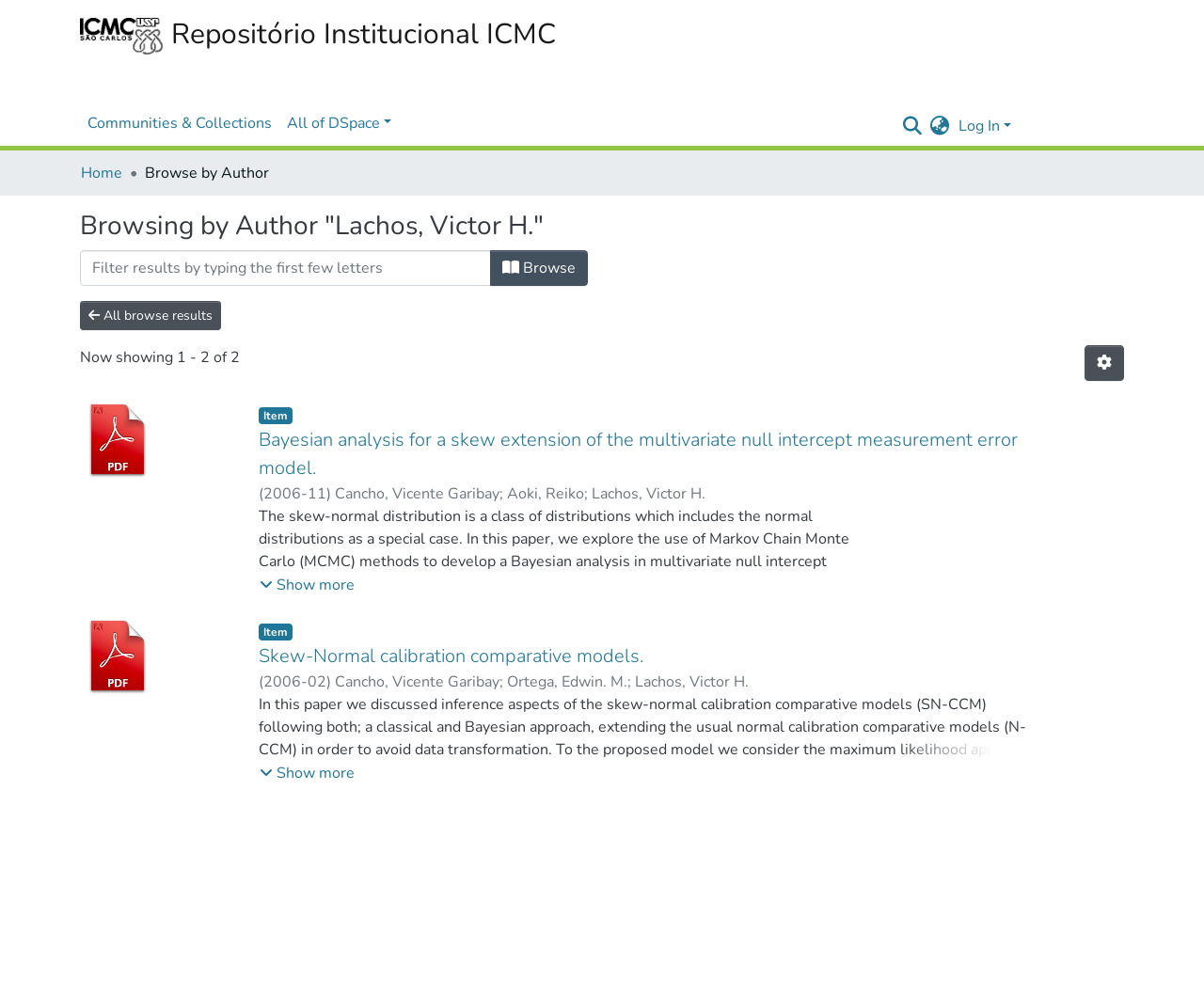Determine the bounding box coordinates of the section I need to click to execute the following instruction: "Switch language". Provide the coordinates as four float numbers between 0 and 1, i.e., [left, top, right, bottom].

[0.767, 0.116, 0.793, 0.138]